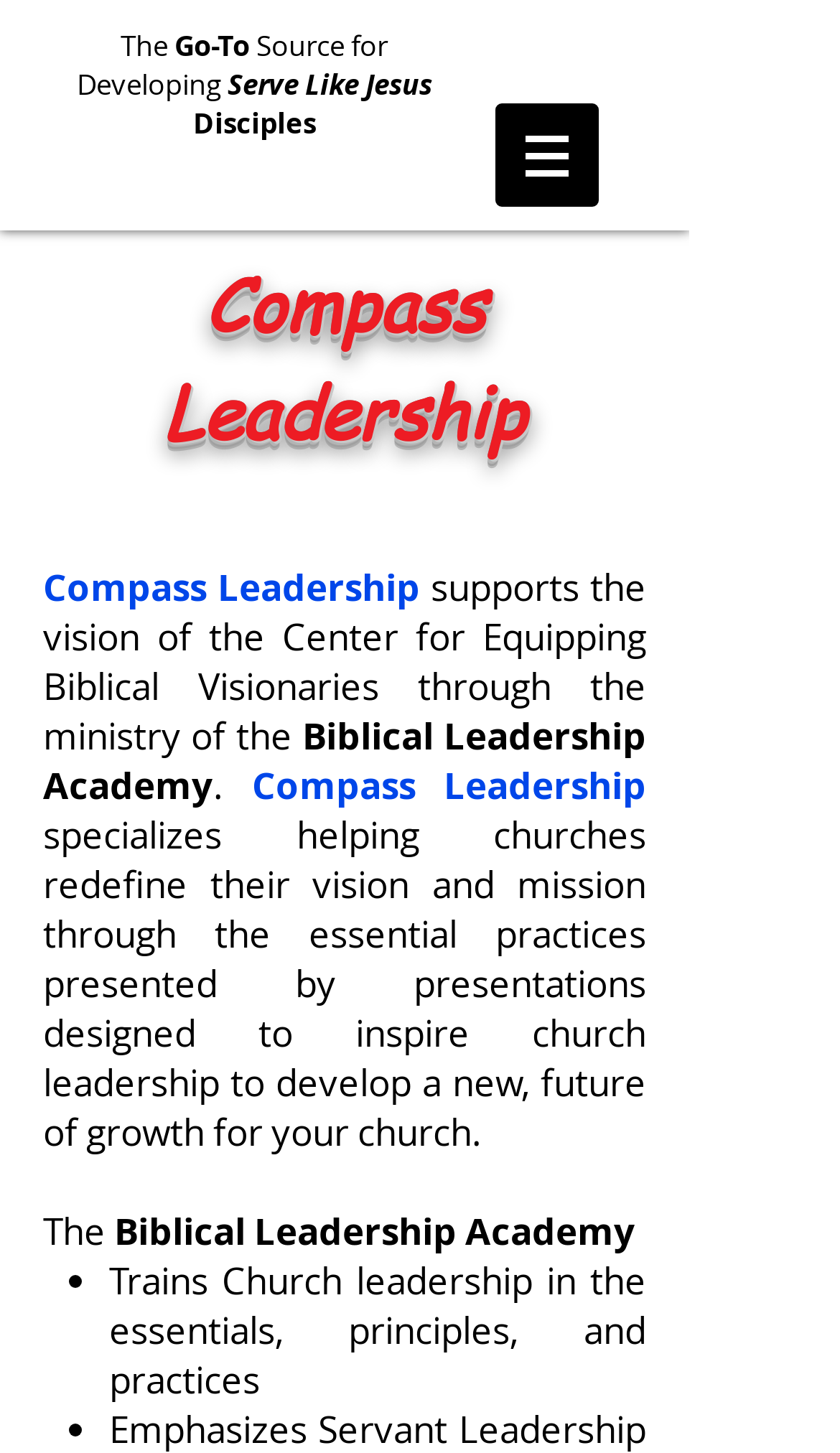What is the main focus of Compass Leadership?
Answer the question with detailed information derived from the image.

Based on the heading 'The Go-To Source for Developing Serve Like Jesus Disciples', it can be inferred that the main focus of Compass Leadership is to develop disciples who serve like Jesus.